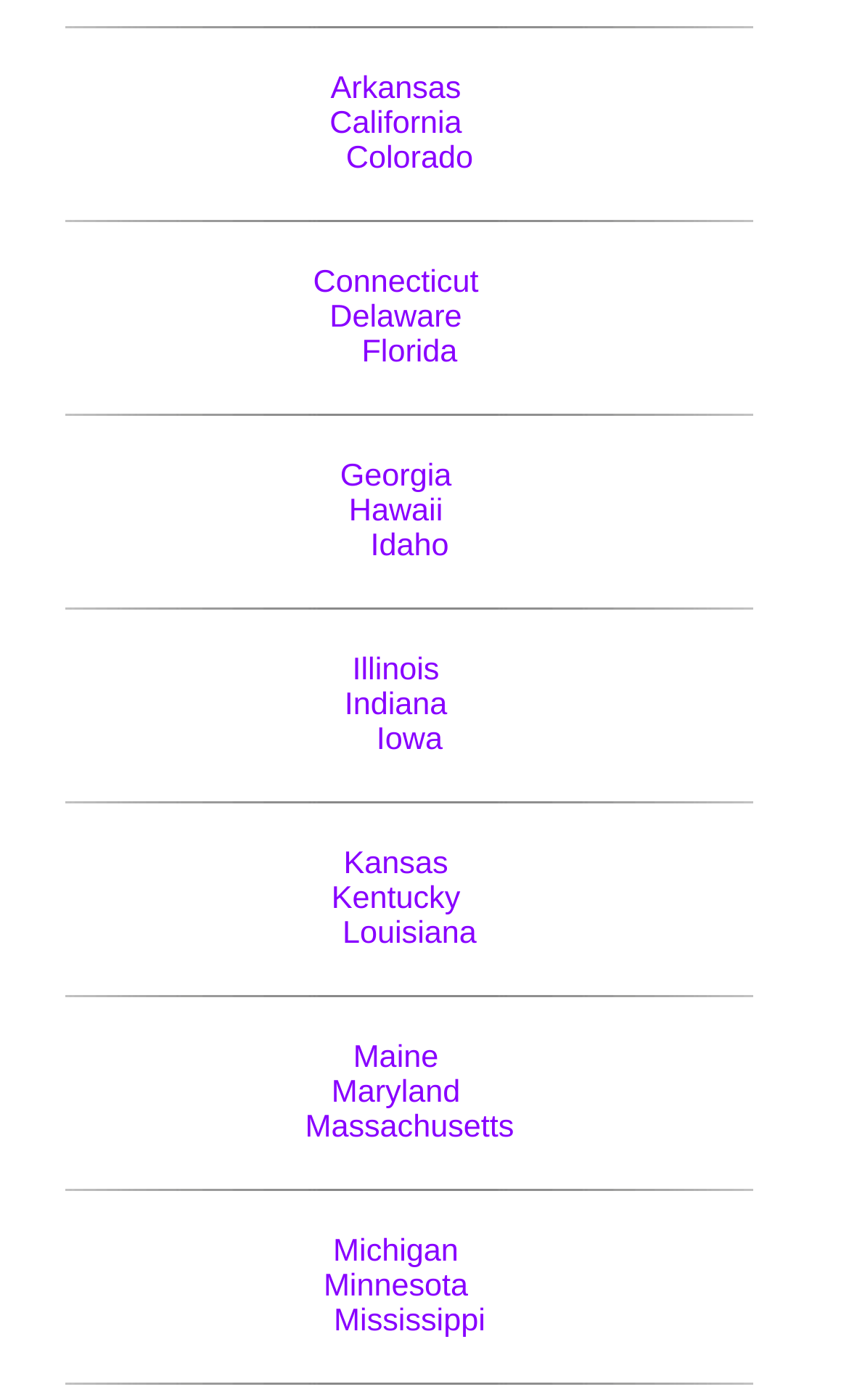Determine the bounding box coordinates for the UI element with the following description: "Maryland". The coordinates should be four float numbers between 0 and 1, represented as [left, top, right, bottom].

[0.39, 0.768, 0.542, 0.793]